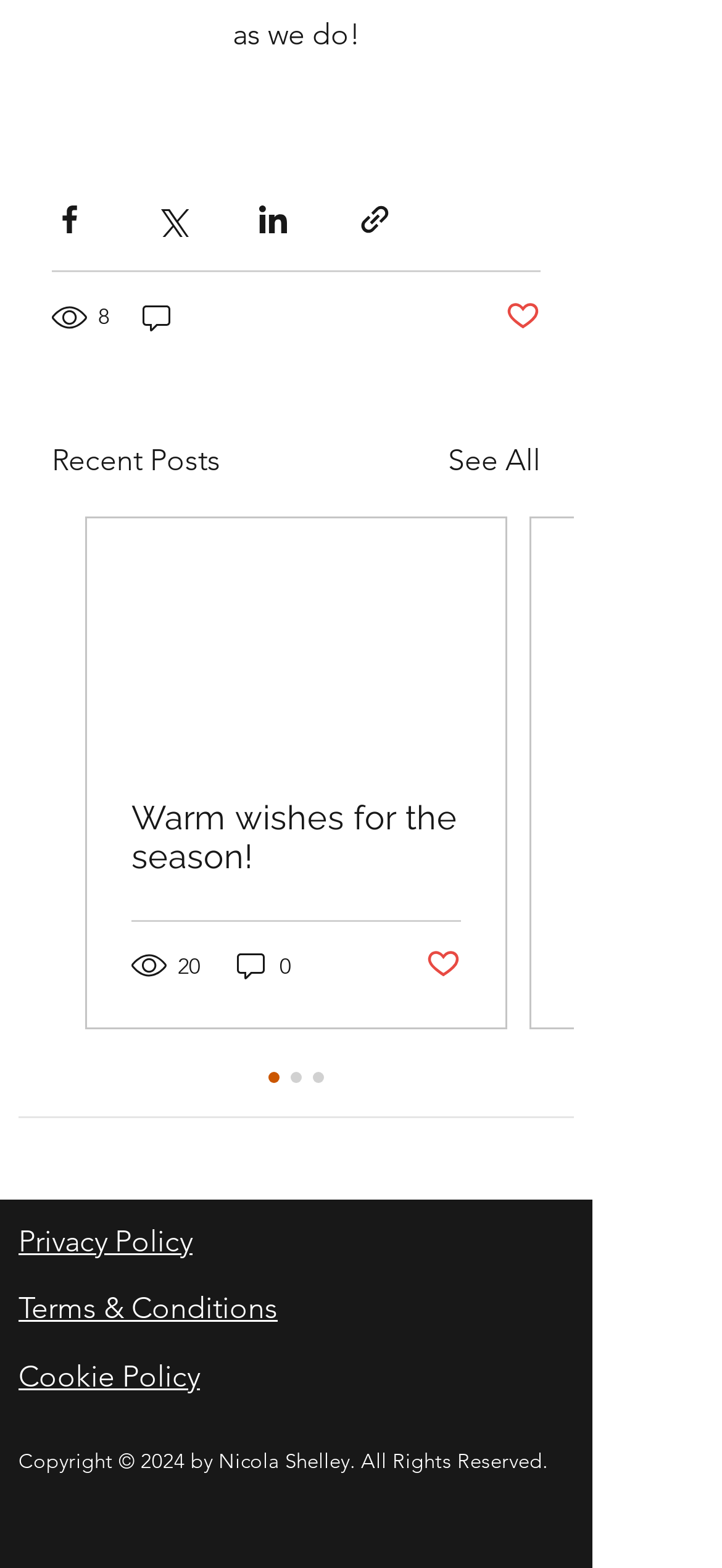Show the bounding box coordinates for the element that needs to be clicked to execute the following instruction: "View recent posts". Provide the coordinates in the form of four float numbers between 0 and 1, i.e., [left, top, right, bottom].

[0.072, 0.279, 0.305, 0.308]